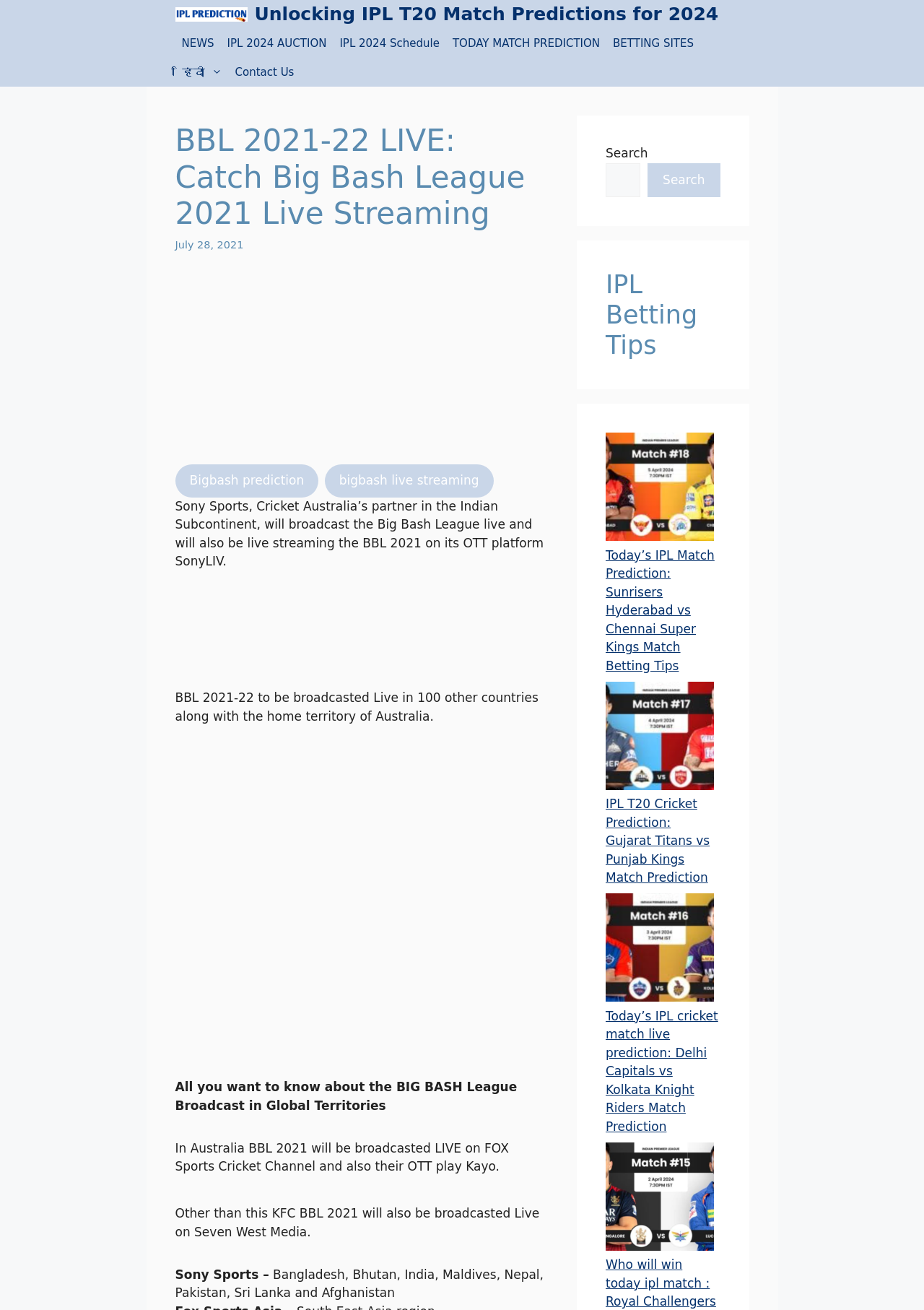Locate the bounding box of the UI element described by: "हिंदी" in the given webpage screenshot.

[0.189, 0.044, 0.247, 0.066]